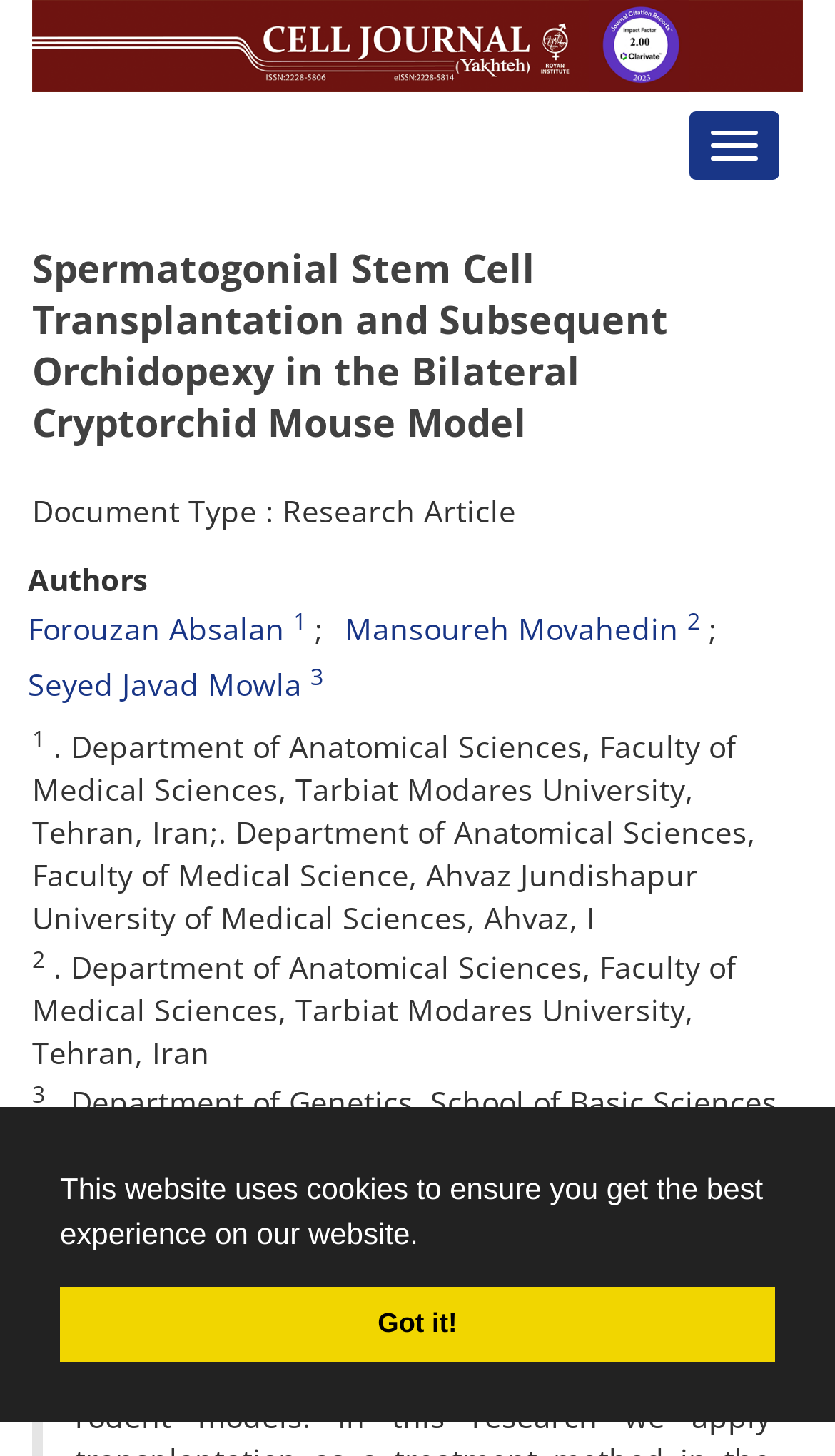Provide a single word or phrase to answer the given question: 
What is the document type of this article?

Research Article